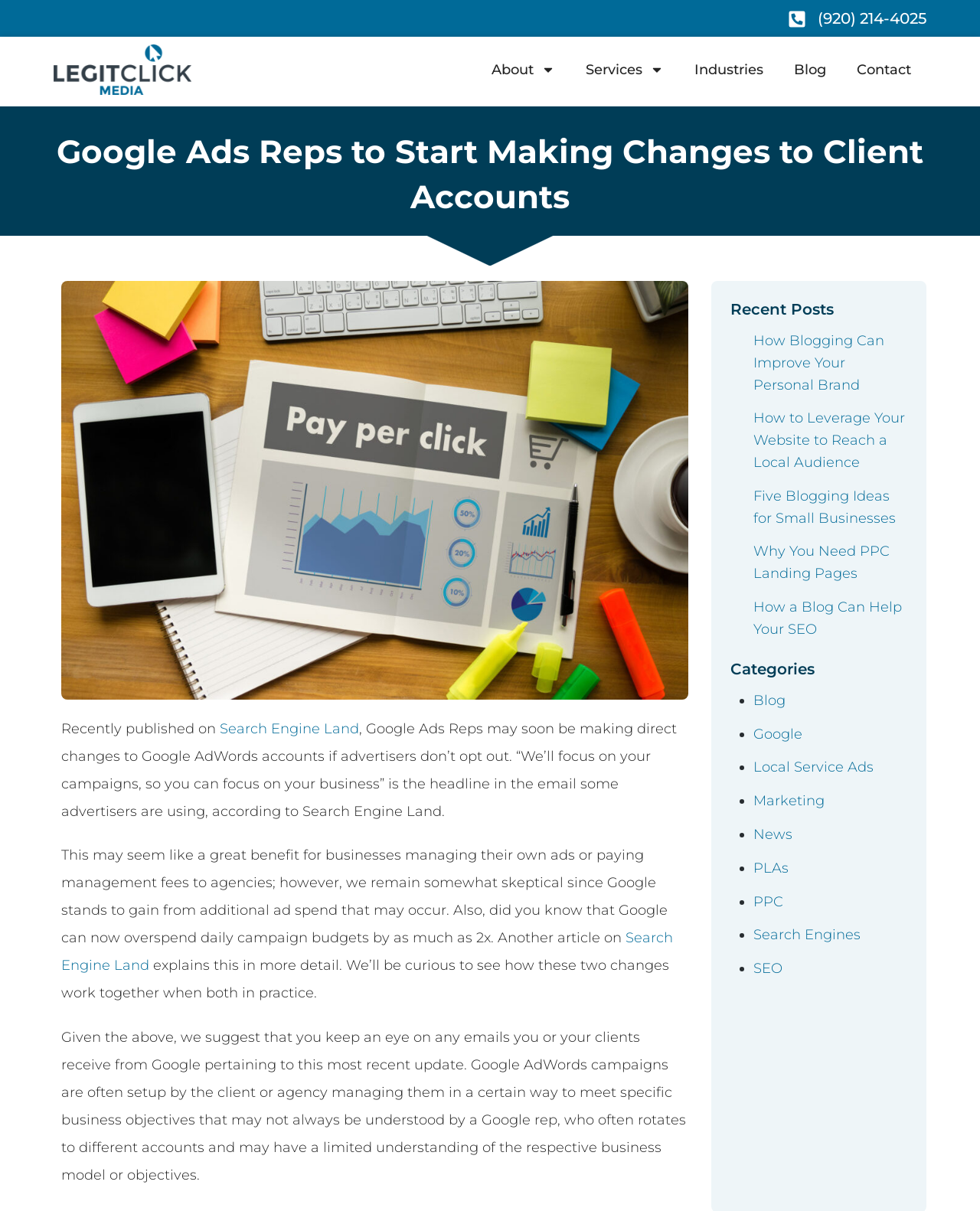Respond to the question below with a single word or phrase: What is the phone number on the webpage?

(920) 214-4025